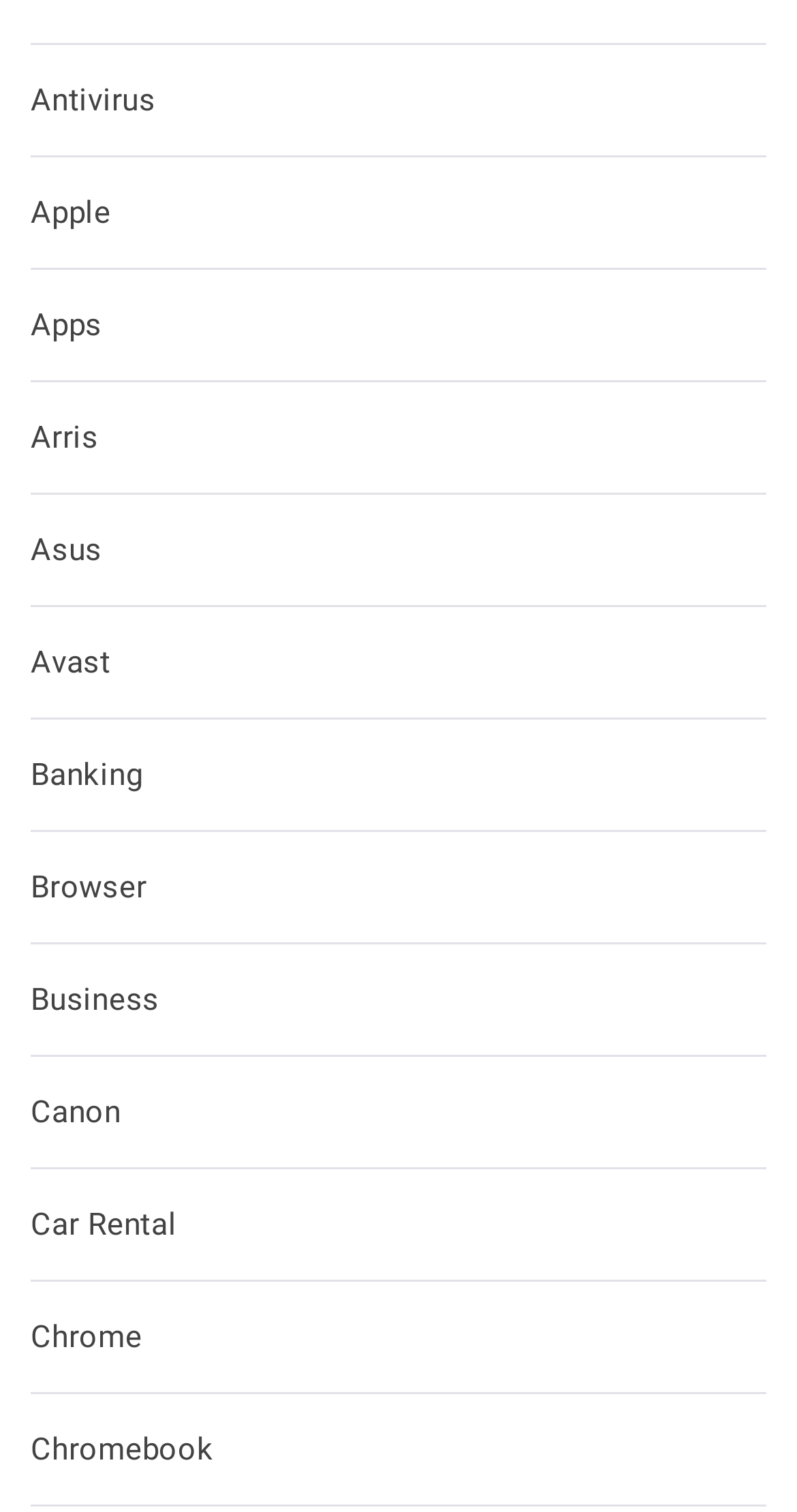How many links are there on the webpage?
Refer to the screenshot and respond with a concise word or phrase.

13